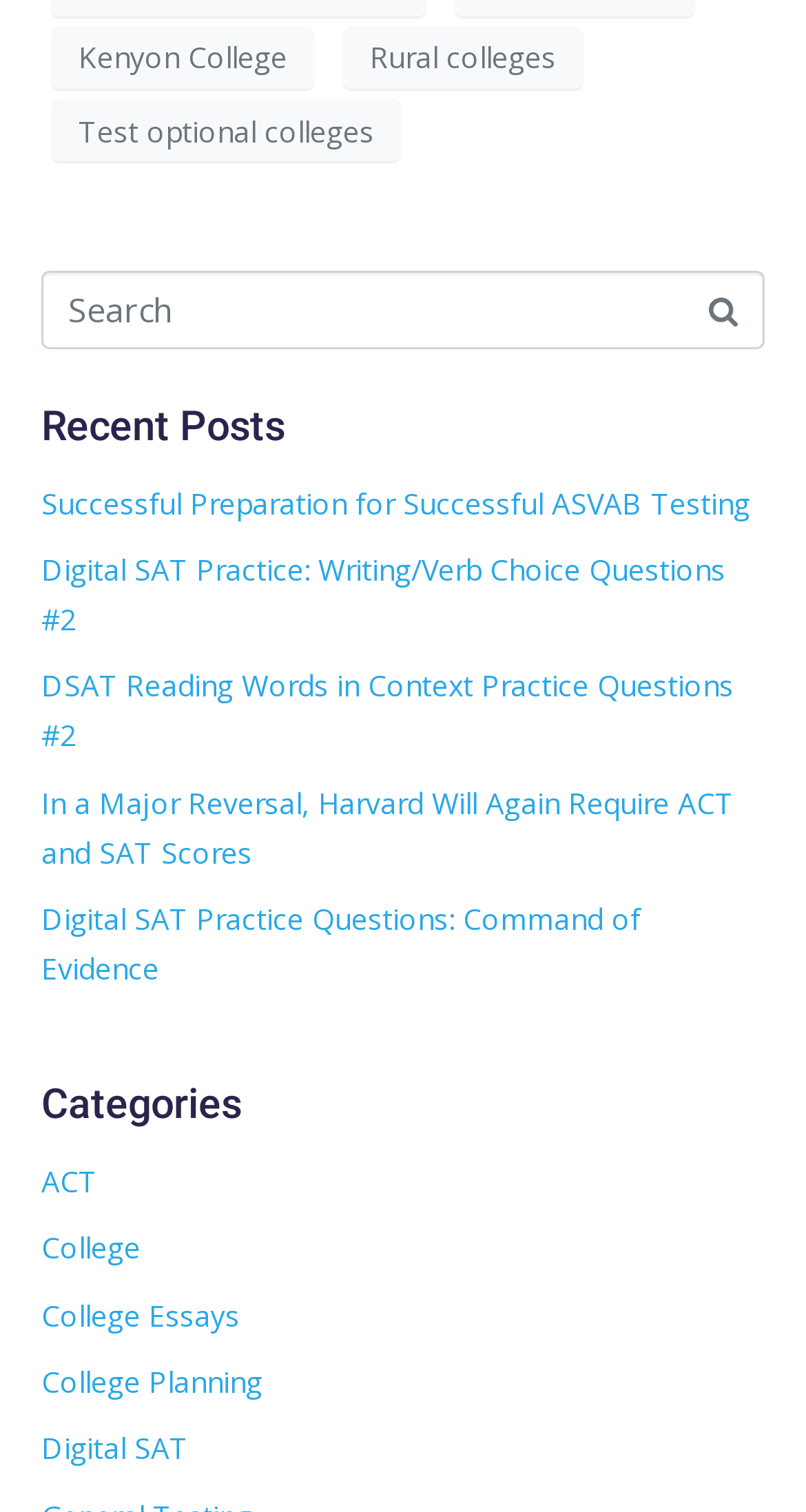Pinpoint the bounding box coordinates for the area that should be clicked to perform the following instruction: "Click on the Digital SAT Practice Questions: Command of Evidence link".

[0.051, 0.595, 0.795, 0.654]